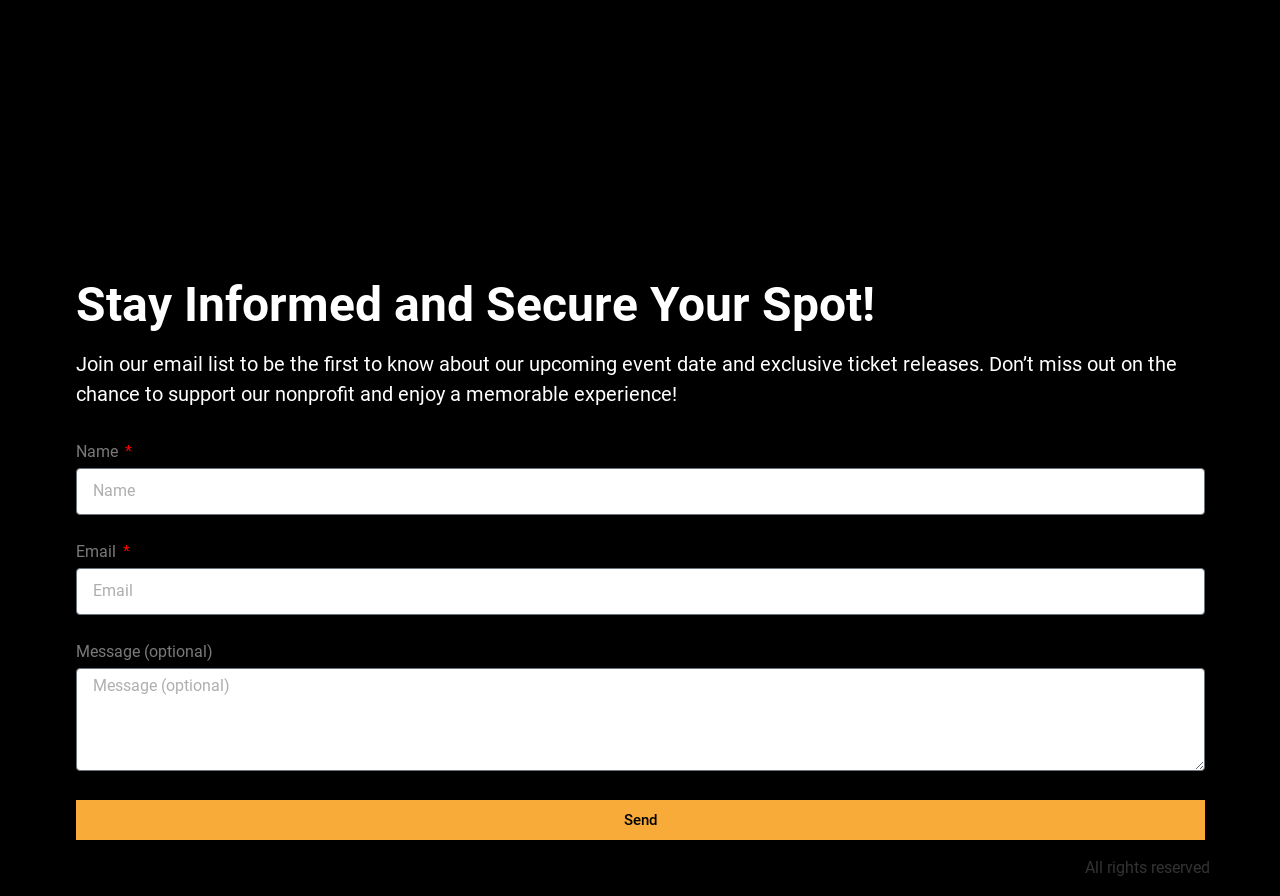Examine the screenshot and answer the question in as much detail as possible: What is the copyright statement at the bottom?

The copyright statement at the bottom of the webpage is 'All rights reserved', which is a common phrase used to indicate that the content of the webpage is protected by copyright law.